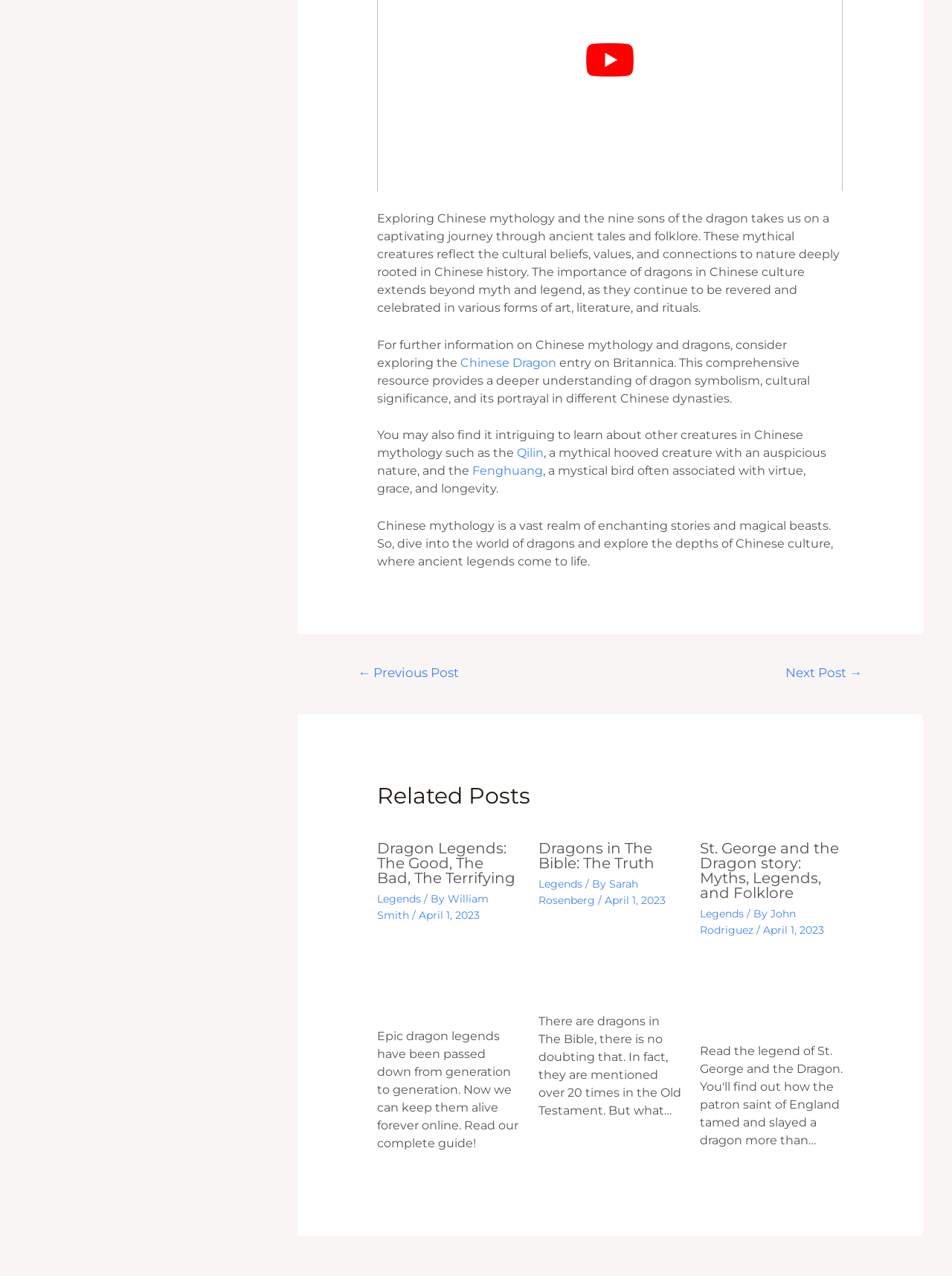What is the main topic of this webpage?
Using the visual information, reply with a single word or short phrase.

Chinese mythology